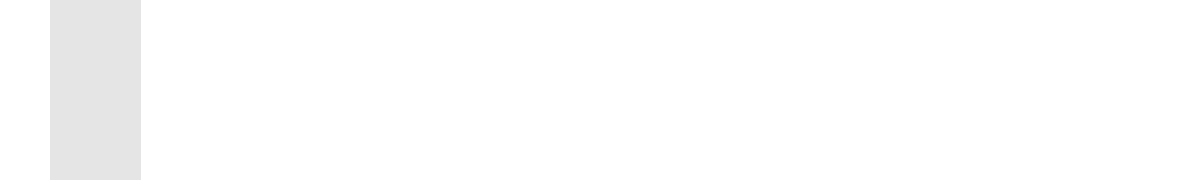Give an elaborate caption for the image.

The image occupies a prominent section of the webpage, aligned against a subtle background that enhances its visibility. It seems to be related to the topics presented, including a heading labeled "Recommended for you" and a range of links and resources available for further exploration. The visual element's placement suggests that it is intended to attract attention and guide users towards relevant library topics or recommended books. It contributes to the overall user experience by providing visual interest and context to the accompanying text.